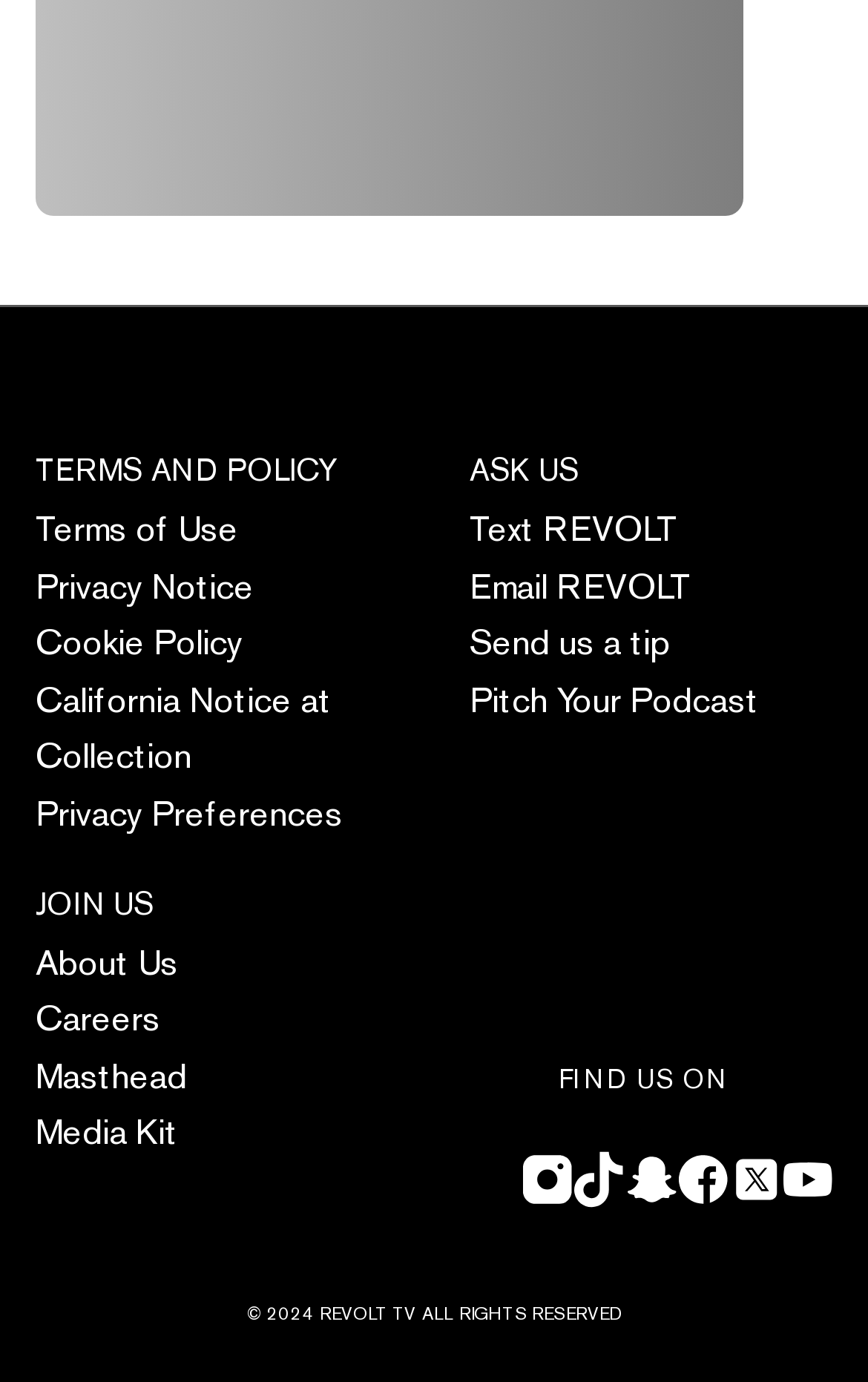Based on the element description "Pitch Your Podcast", predict the bounding box coordinates of the UI element.

[0.541, 0.489, 0.874, 0.523]